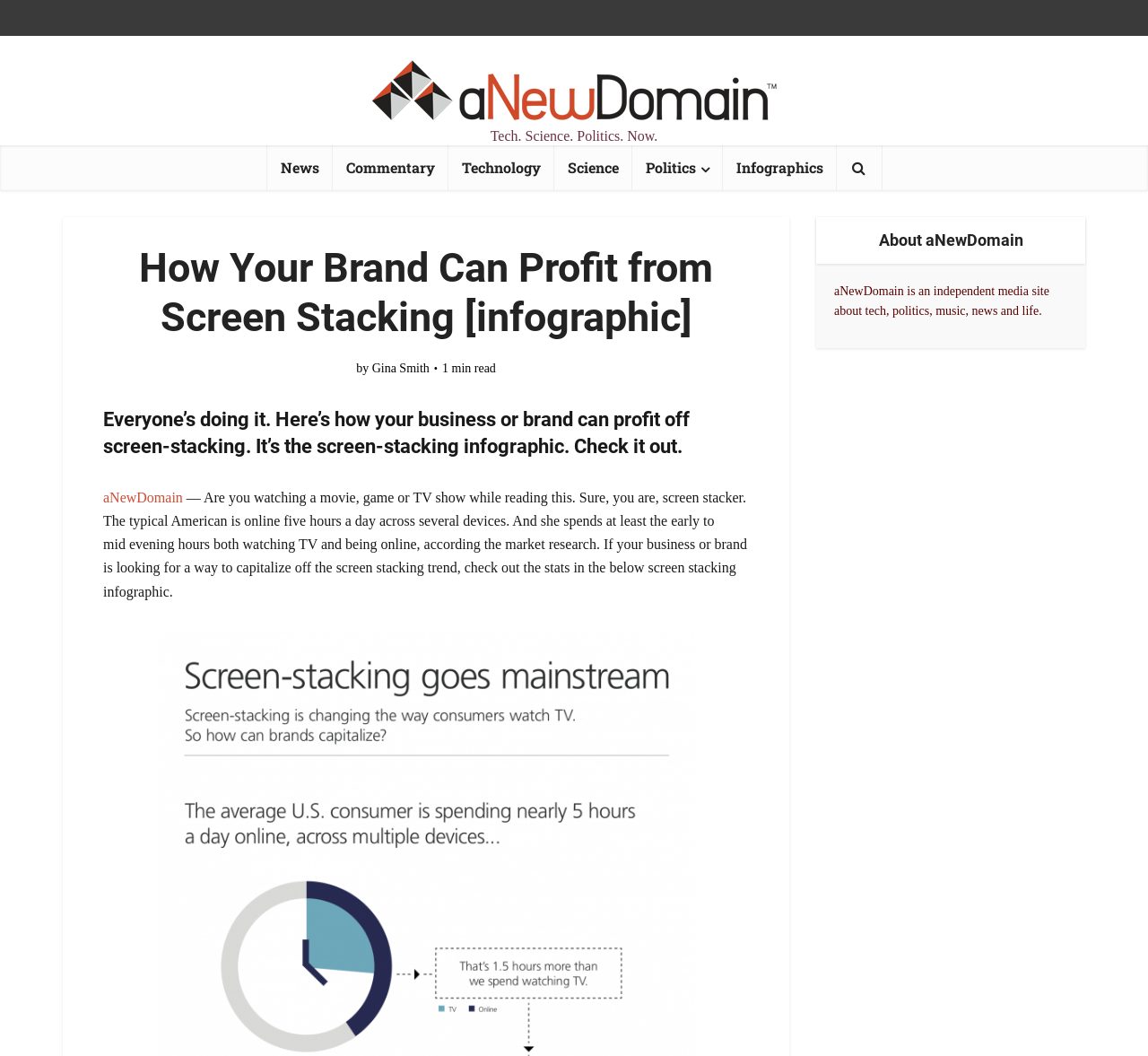Look at the image and give a detailed response to the following question: What is the name of the website?

The name of the website can be found in the top-left corner of the webpage, where it says 'aNewDomain' with an image logo next to it.